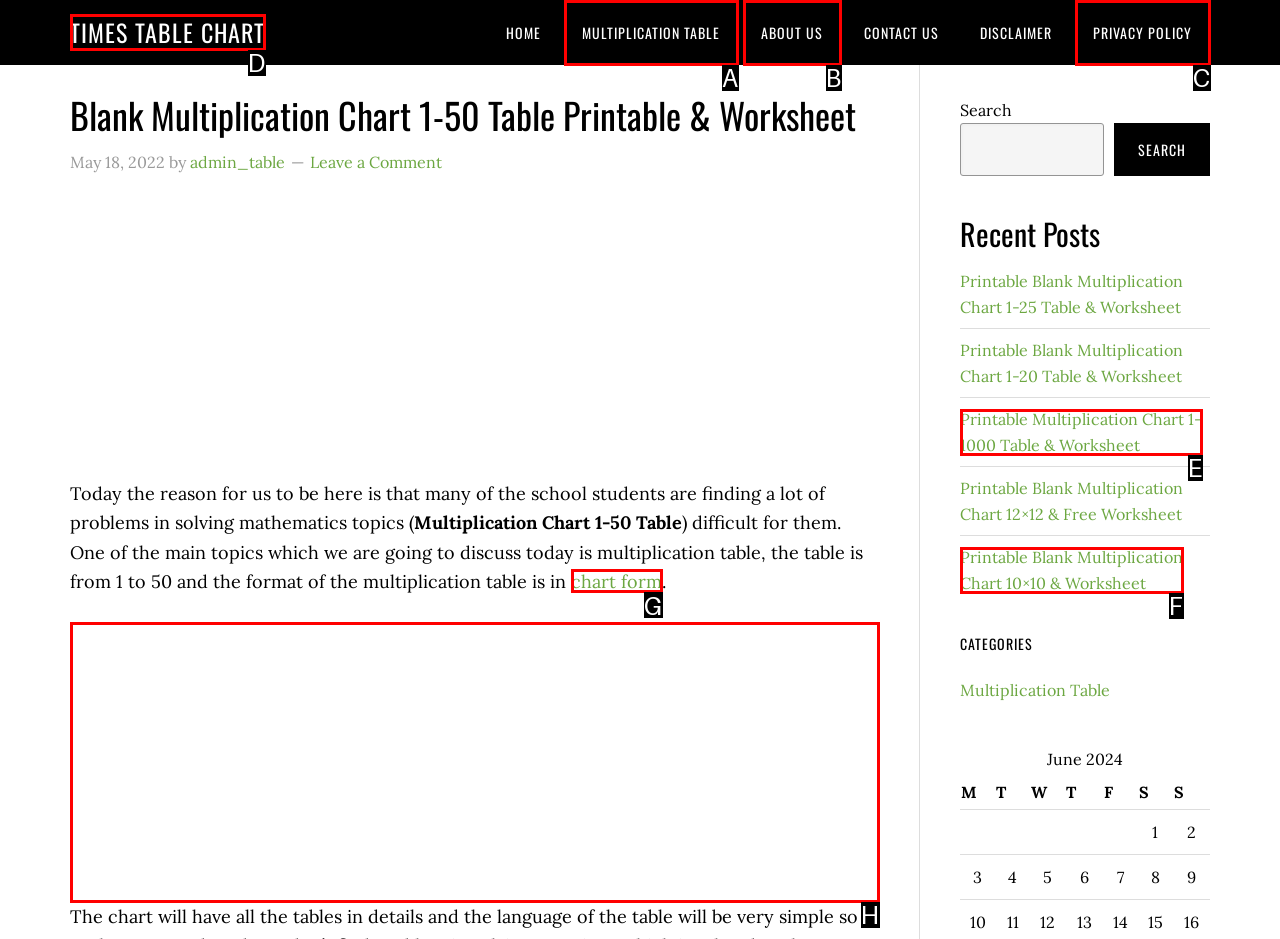Choose the option that best matches the description: aria-label="Advertisement" name="aswift_2" title="Advertisement"
Indicate the letter of the matching option directly.

H